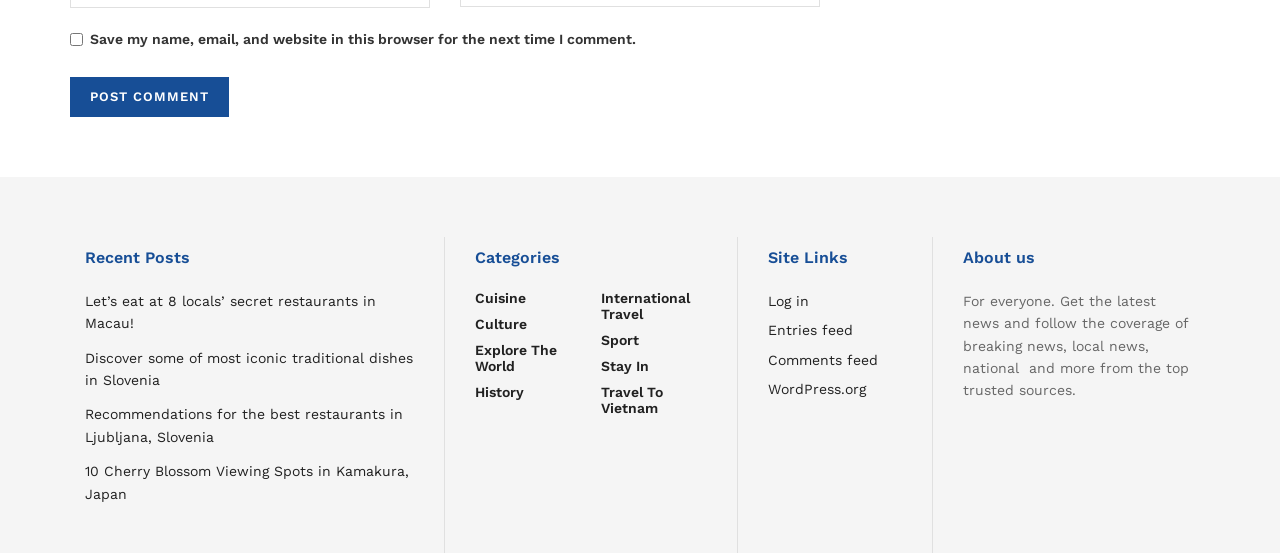Locate the bounding box coordinates of the element's region that should be clicked to carry out the following instruction: "Read about 8 locals’ secret restaurants in Macau". The coordinates need to be four float numbers between 0 and 1, i.e., [left, top, right, bottom].

[0.066, 0.529, 0.294, 0.599]